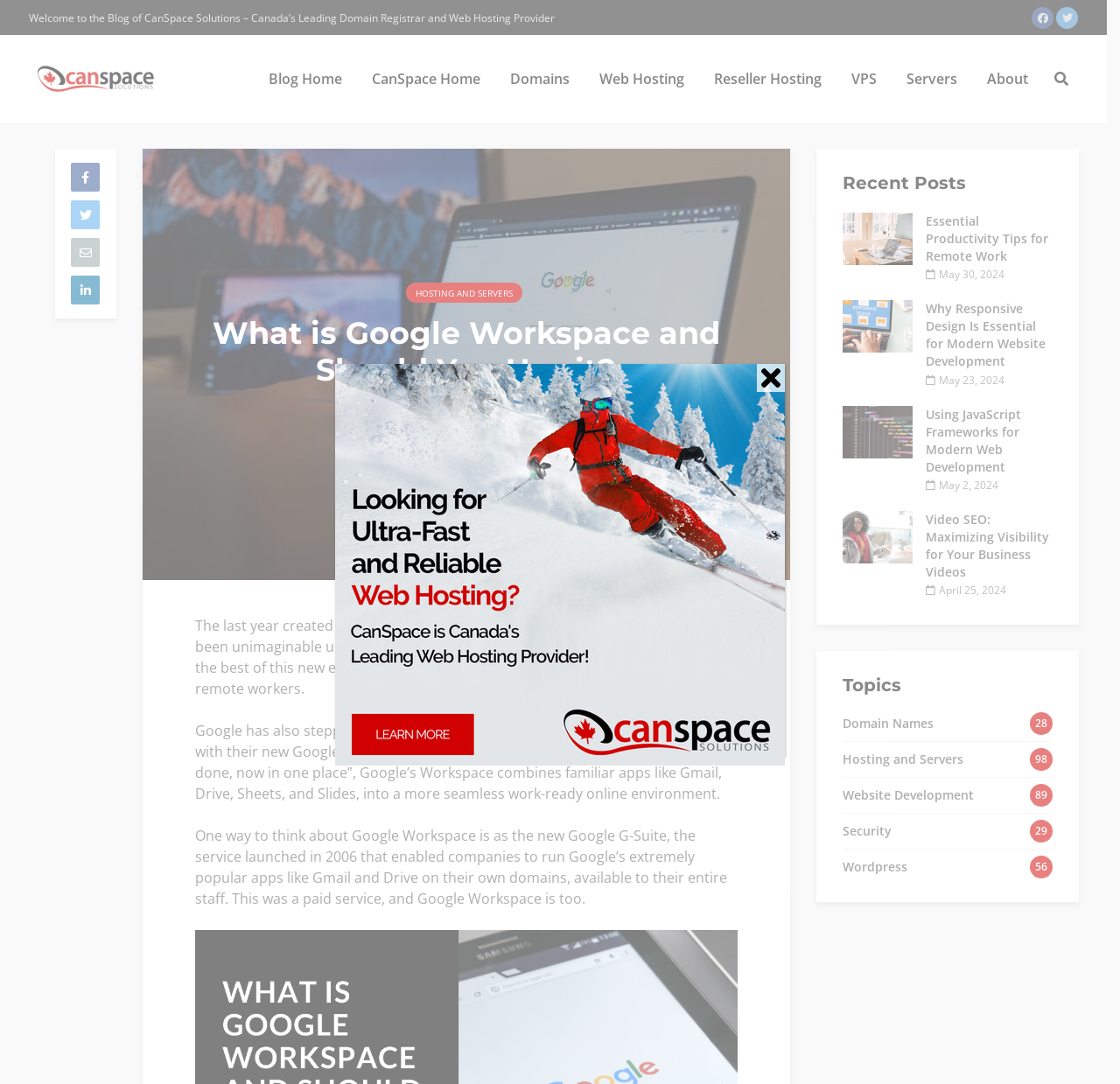Respond to the question below with a single word or phrase: What is the date of the blog post?

September 23, 2021